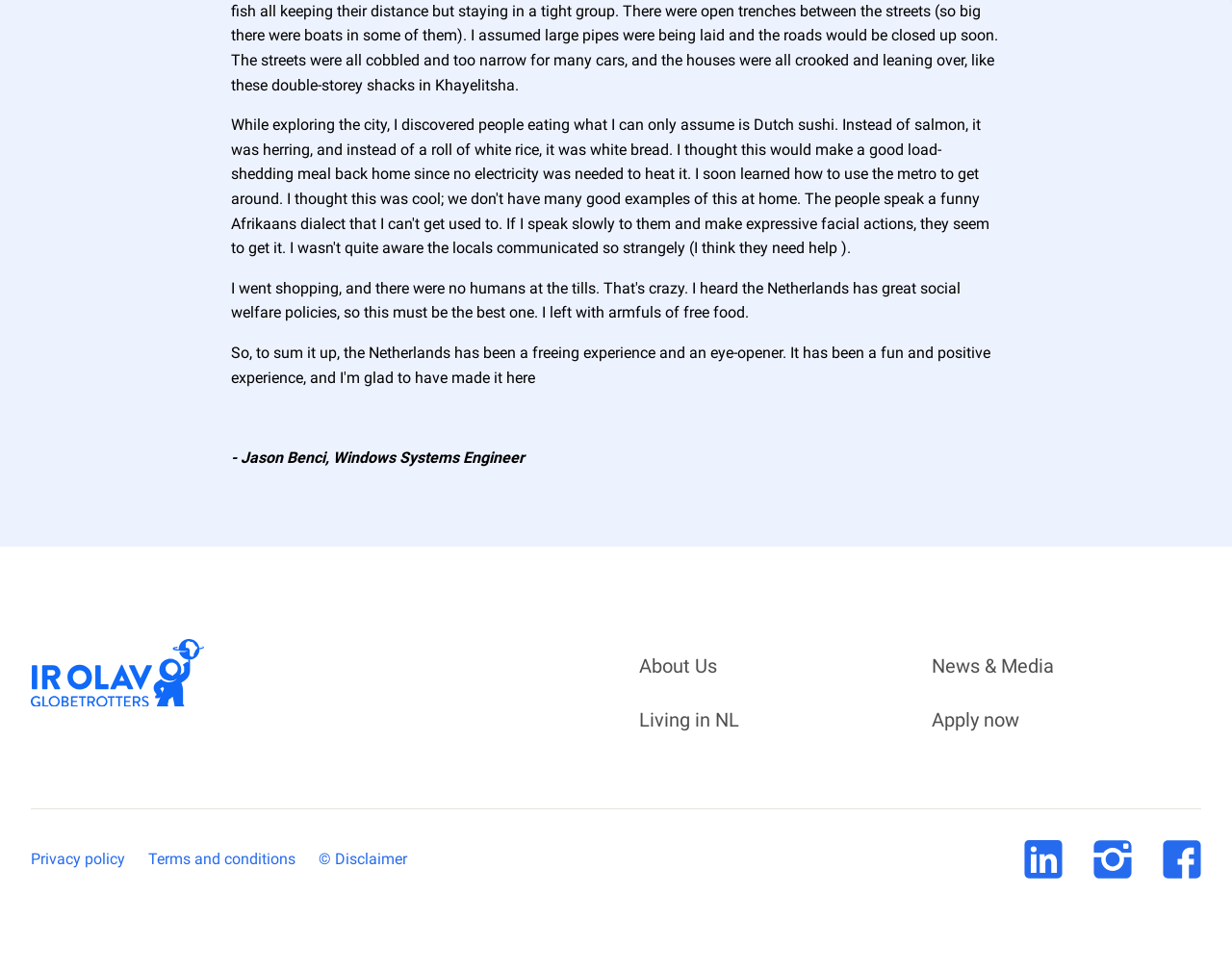Using the details from the image, please elaborate on the following question: What is the first link in the footer?

The first link in the footer is 'Privacy policy' which is located at the bottom of the webpage, and it is the first element in the footer section.